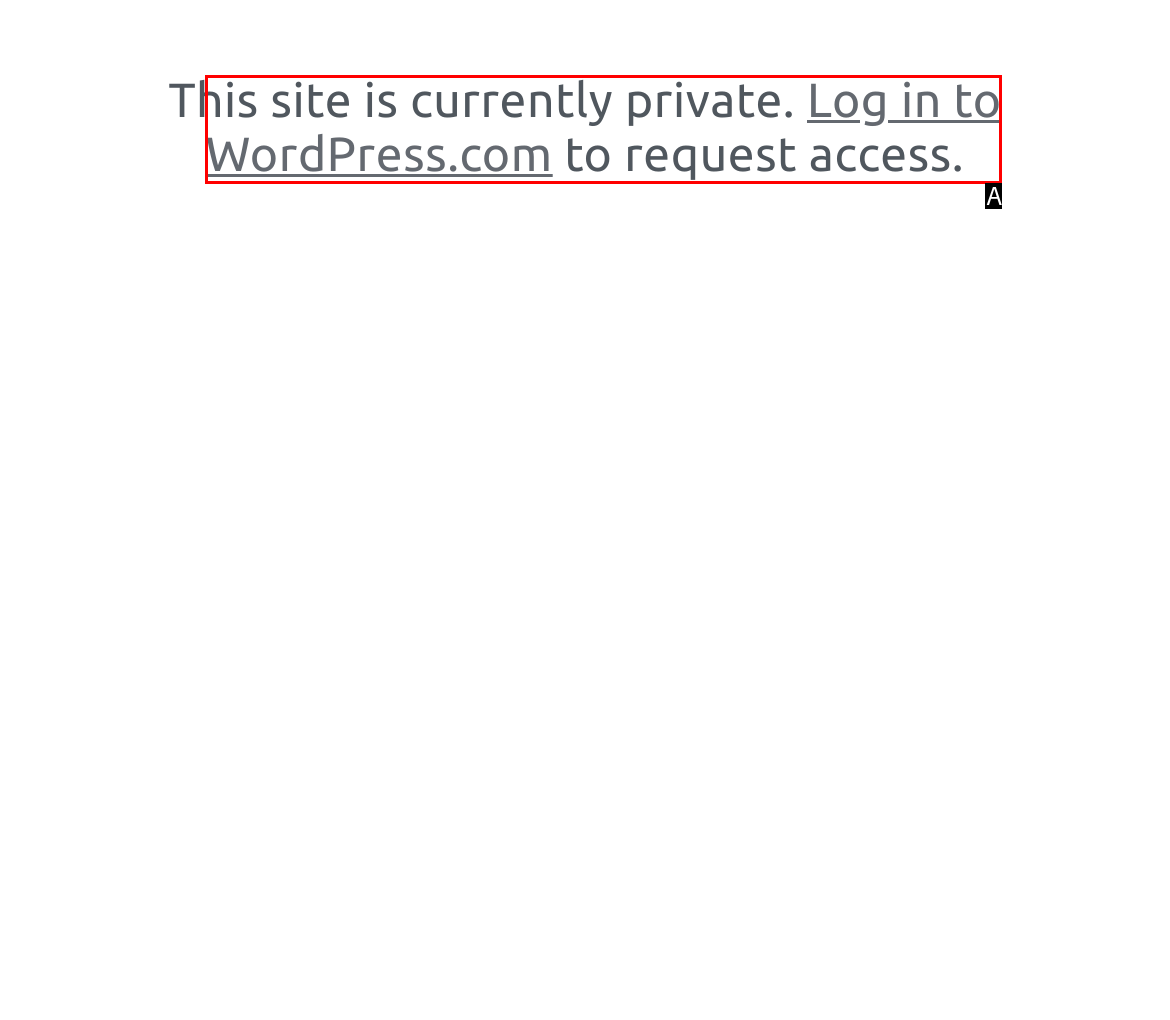Point out the option that best suits the description: Log in to WordPress.com
Indicate your answer with the letter of the selected choice.

A